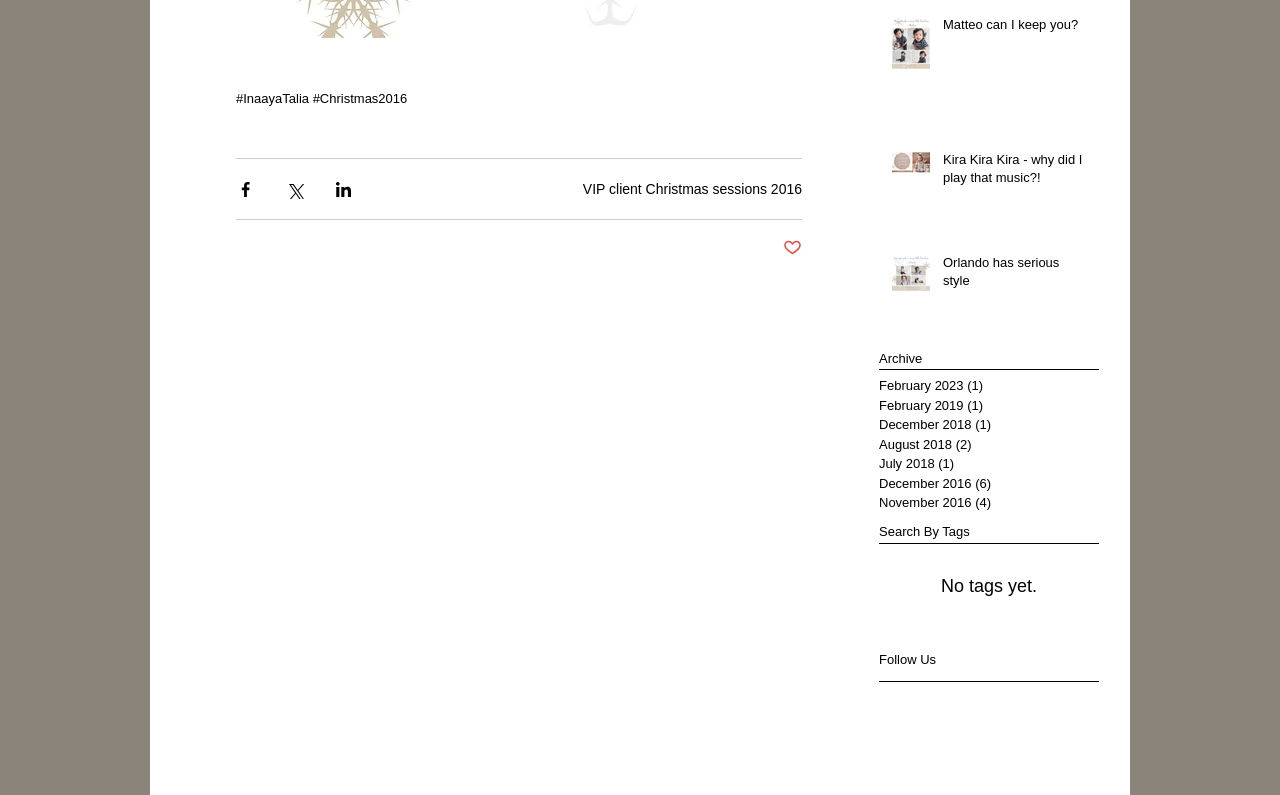Identify the bounding box coordinates for the region of the element that should be clicked to carry out the instruction: "Go to archive 'December 2016'". The bounding box coordinates should be four float numbers between 0 and 1, i.e., [left, top, right, bottom].

[0.687, 0.596, 0.851, 0.621]